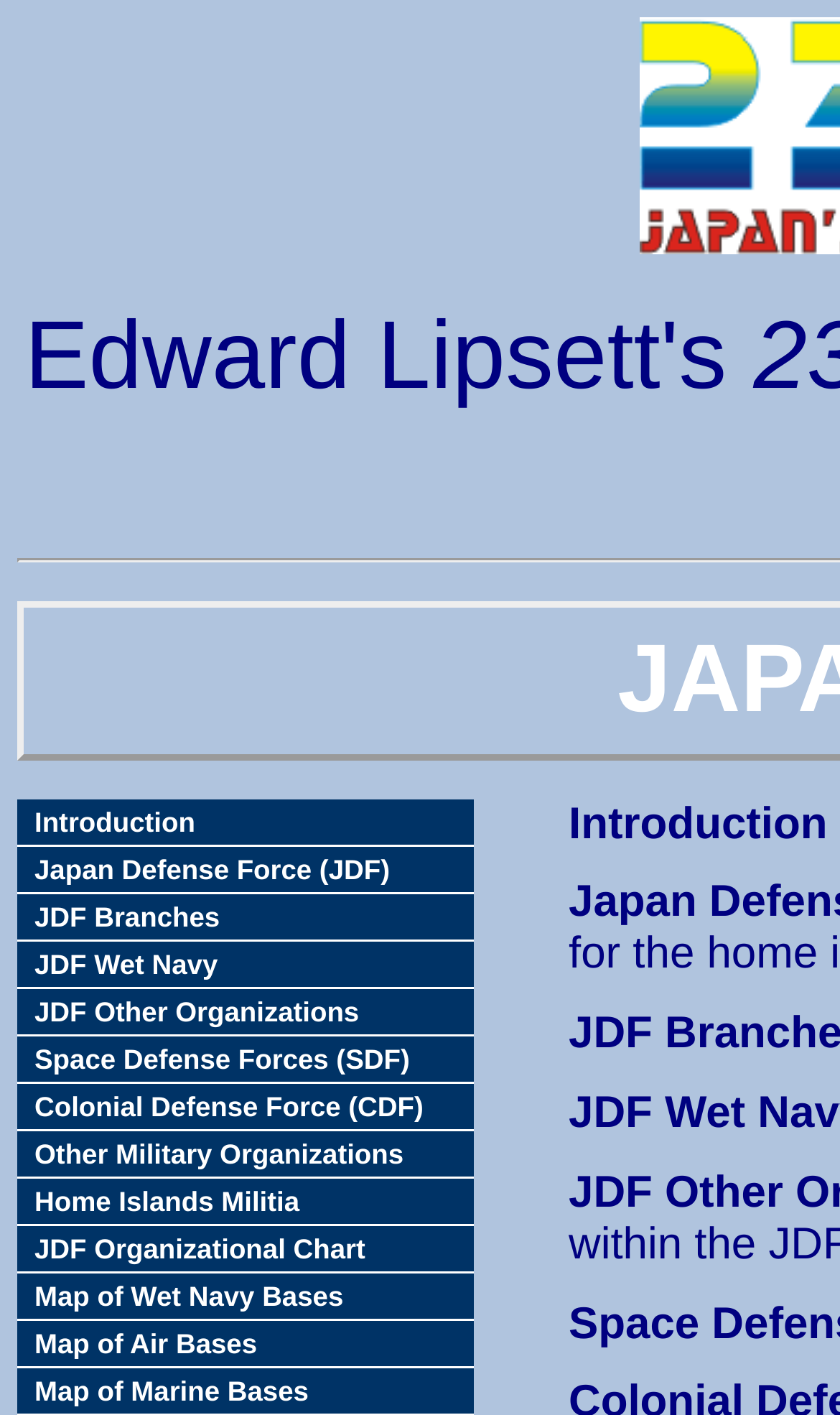Determine the bounding box for the HTML element described here: "JDF Organizational Chart". The coordinates should be given as [left, top, right, bottom] with each number being a float between 0 and 1.

[0.021, 0.866, 0.564, 0.899]